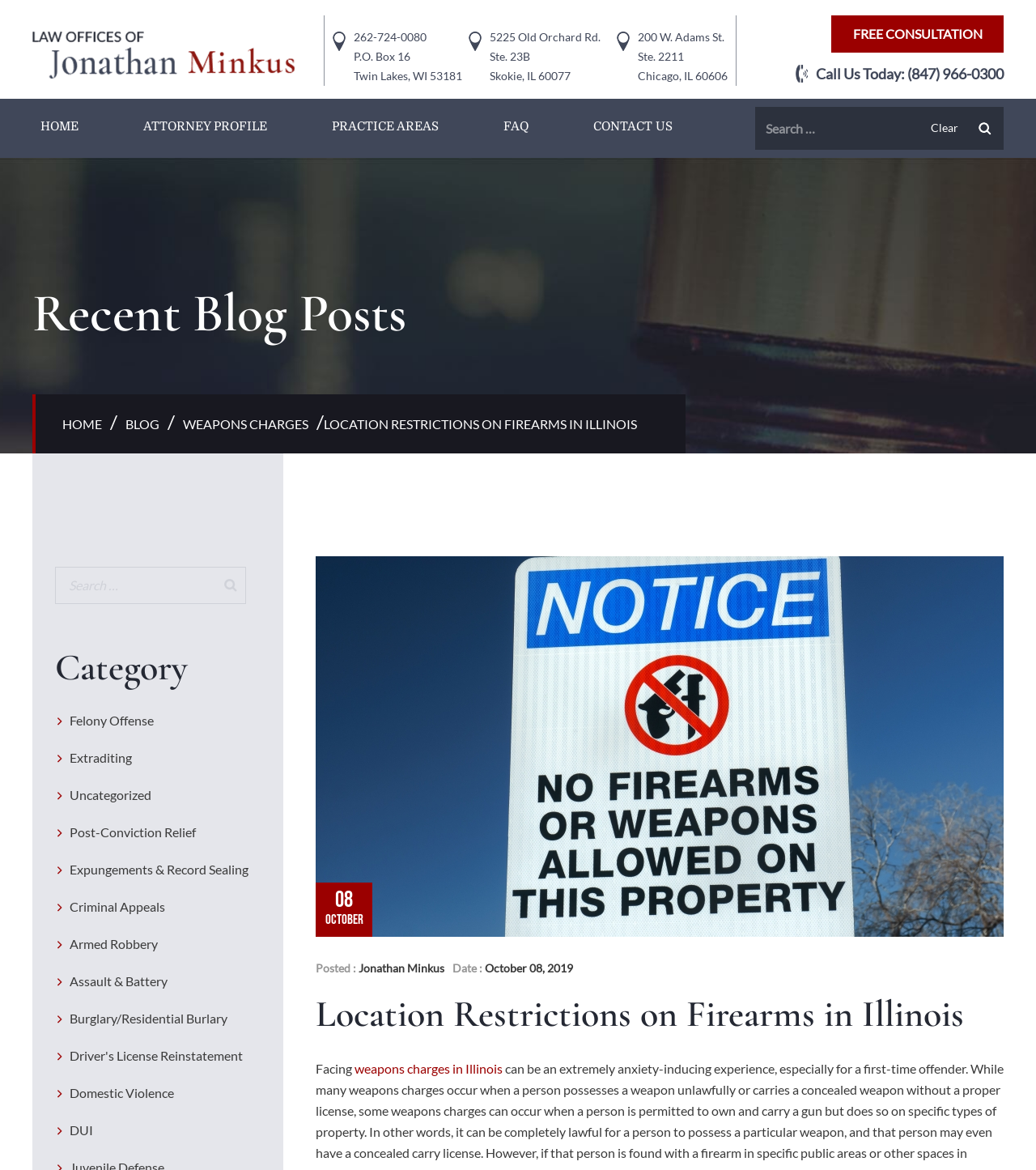Refer to the image and answer the question with as much detail as possible: What is the name of the attorney?

I found the name of the attorney by looking at the link 'Jonathan Minkus' next to the text 'Posted :' and 'Date :' which suggests that Jonathan Minkus is the author of the blog post.